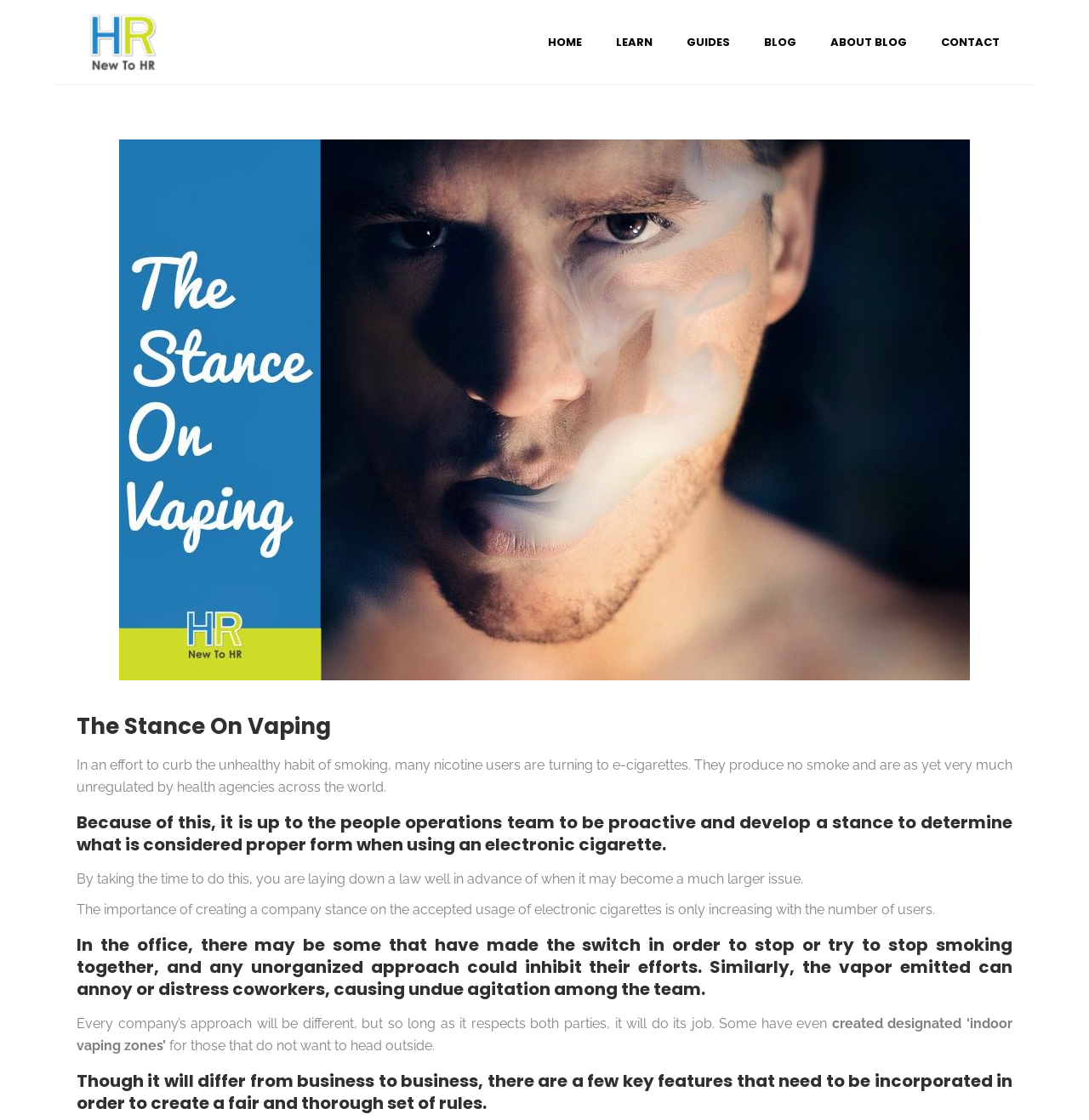What is the importance of creating a company stance on vaping?
Make sure to answer the question with a detailed and comprehensive explanation.

The importance of creating a company stance on vaping is that it respects both parties, as stated in the text 'Every company’s approach will be different, but so long as it respects both parties, it will do its job.'